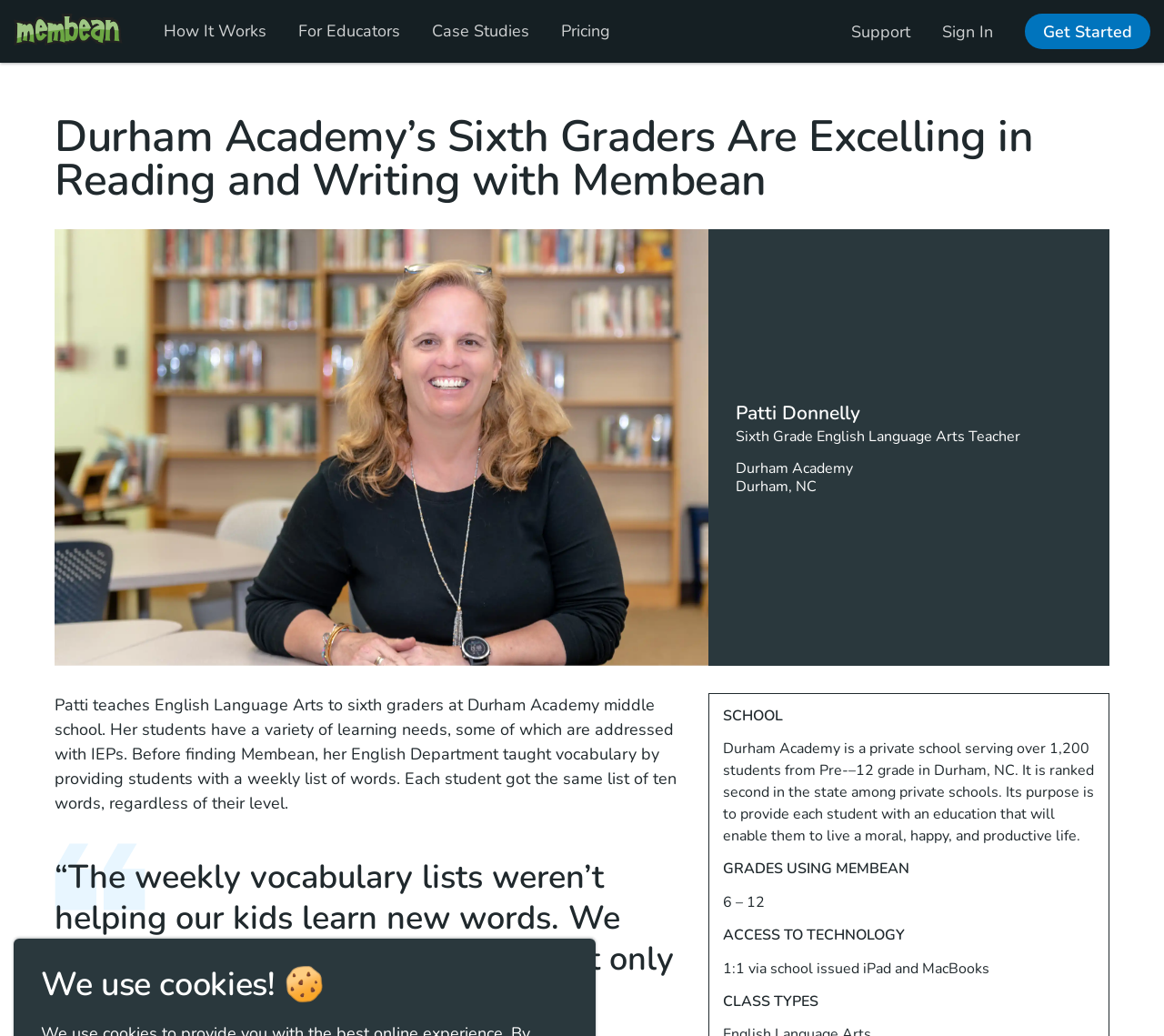Bounding box coordinates are specified in the format (top-left x, top-left y, bottom-right x, bottom-right y). All values are floating point numbers bounded between 0 and 1. Please provide the bounding box coordinate of the region this sentence describes: Sign In

[0.798, 0.006, 0.865, 0.056]